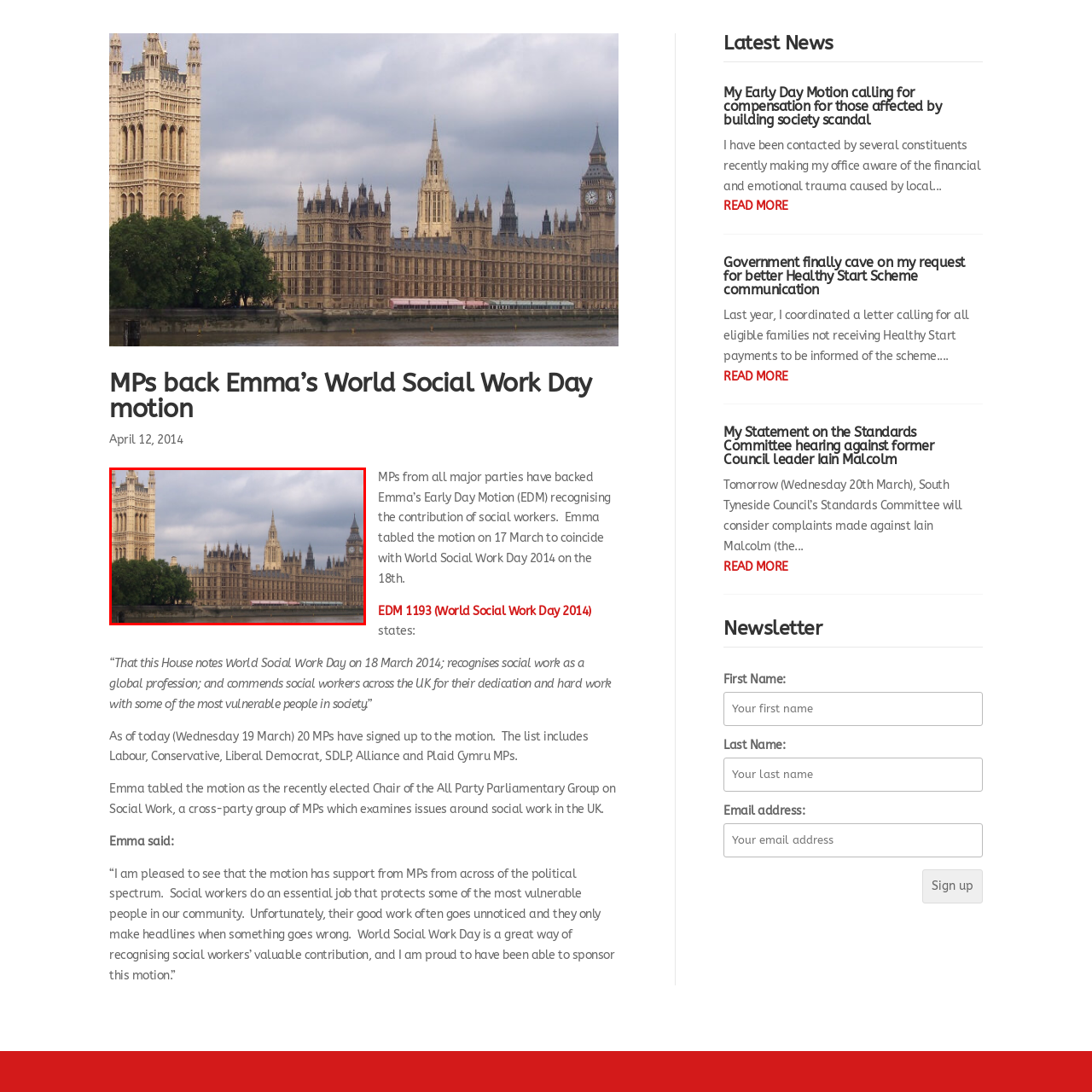Analyze the image encased in the red boundary, What is the significance of the Parliament building?
 Respond using a single word or phrase.

Symbol of British democracy